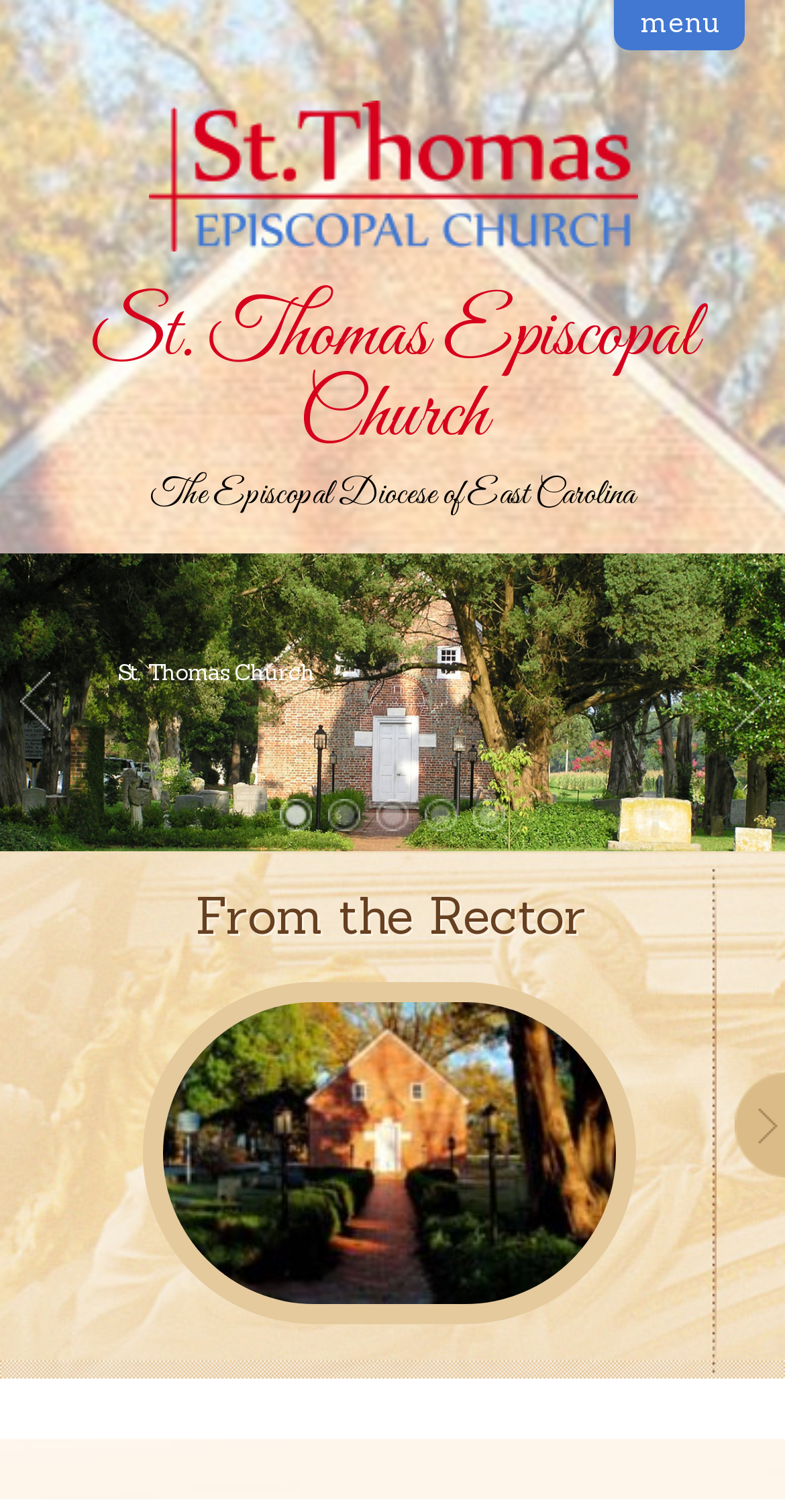Please find the bounding box coordinates in the format (top-left x, top-left y, bottom-right x, bottom-right y) for the given element description. Ensure the coordinates are floating point numbers between 0 and 1. Description: From the Rector

[0.248, 0.584, 0.746, 0.626]